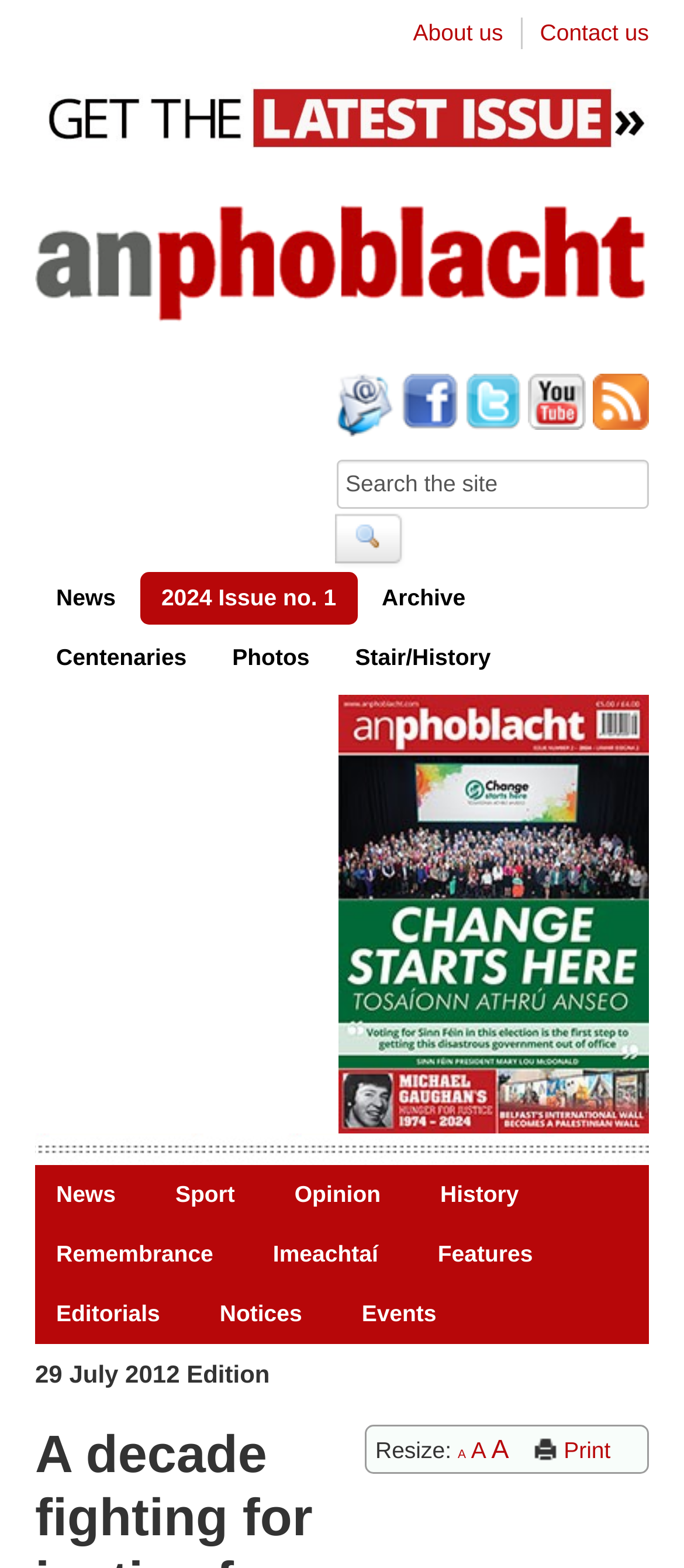Please specify the coordinates of the bounding box for the element that should be clicked to carry out this instruction: "Go to News". The coordinates must be four float numbers between 0 and 1, formatted as [left, top, right, bottom].

[0.051, 0.365, 0.2, 0.398]